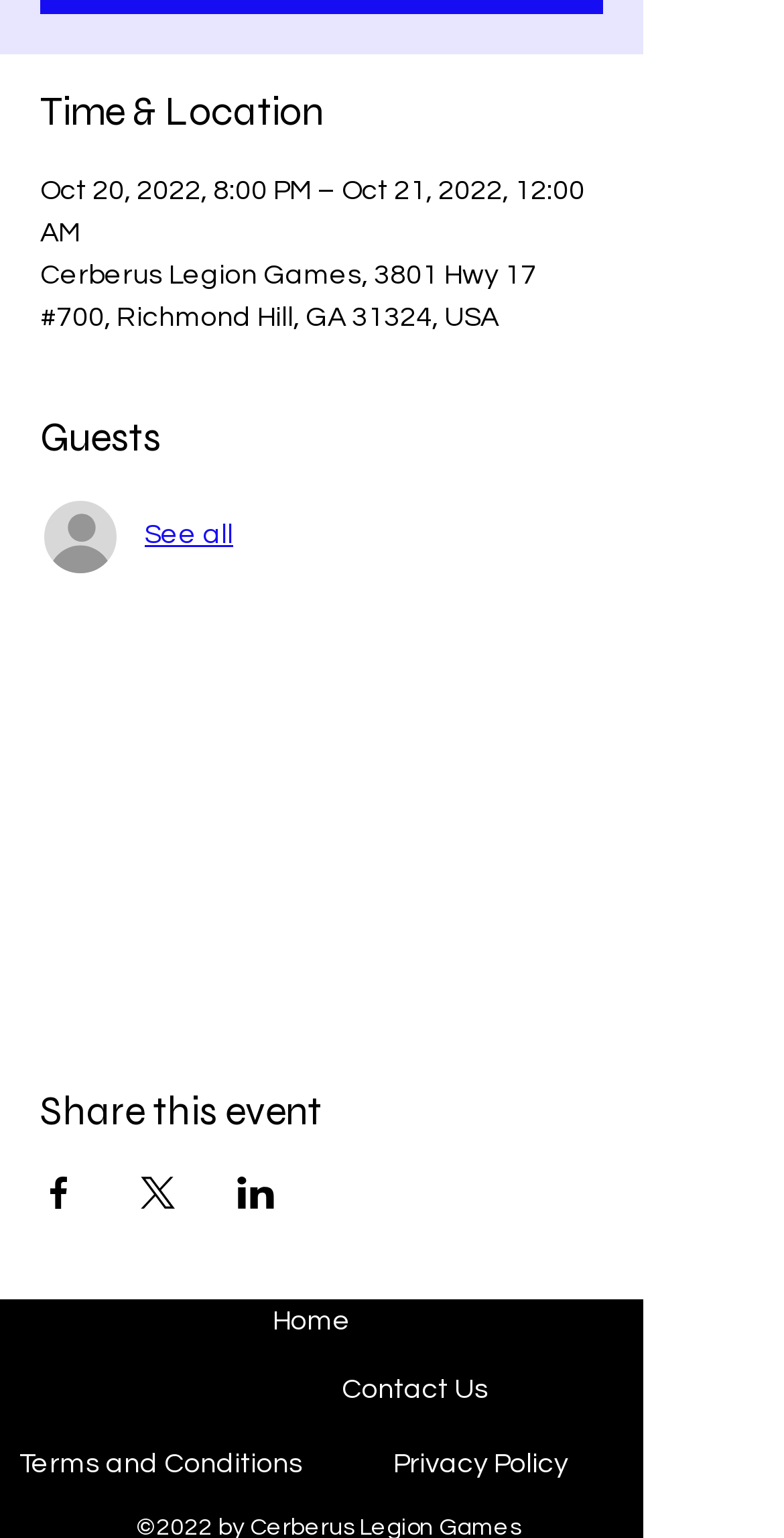Give a one-word or one-phrase response to the question:
How many social media platforms are available to share the event?

3